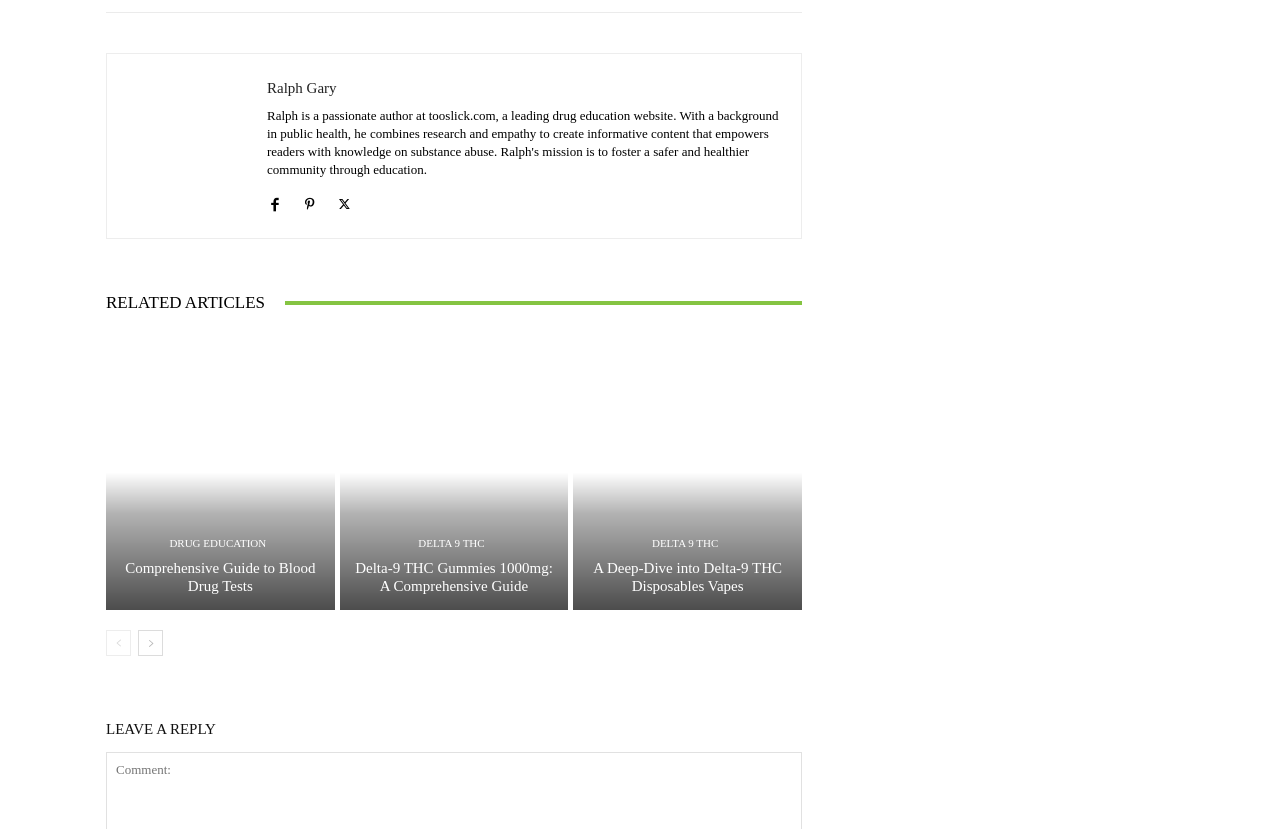Determine the bounding box coordinates of the clickable region to follow the instruction: "View related articles".

[0.083, 0.347, 0.627, 0.383]